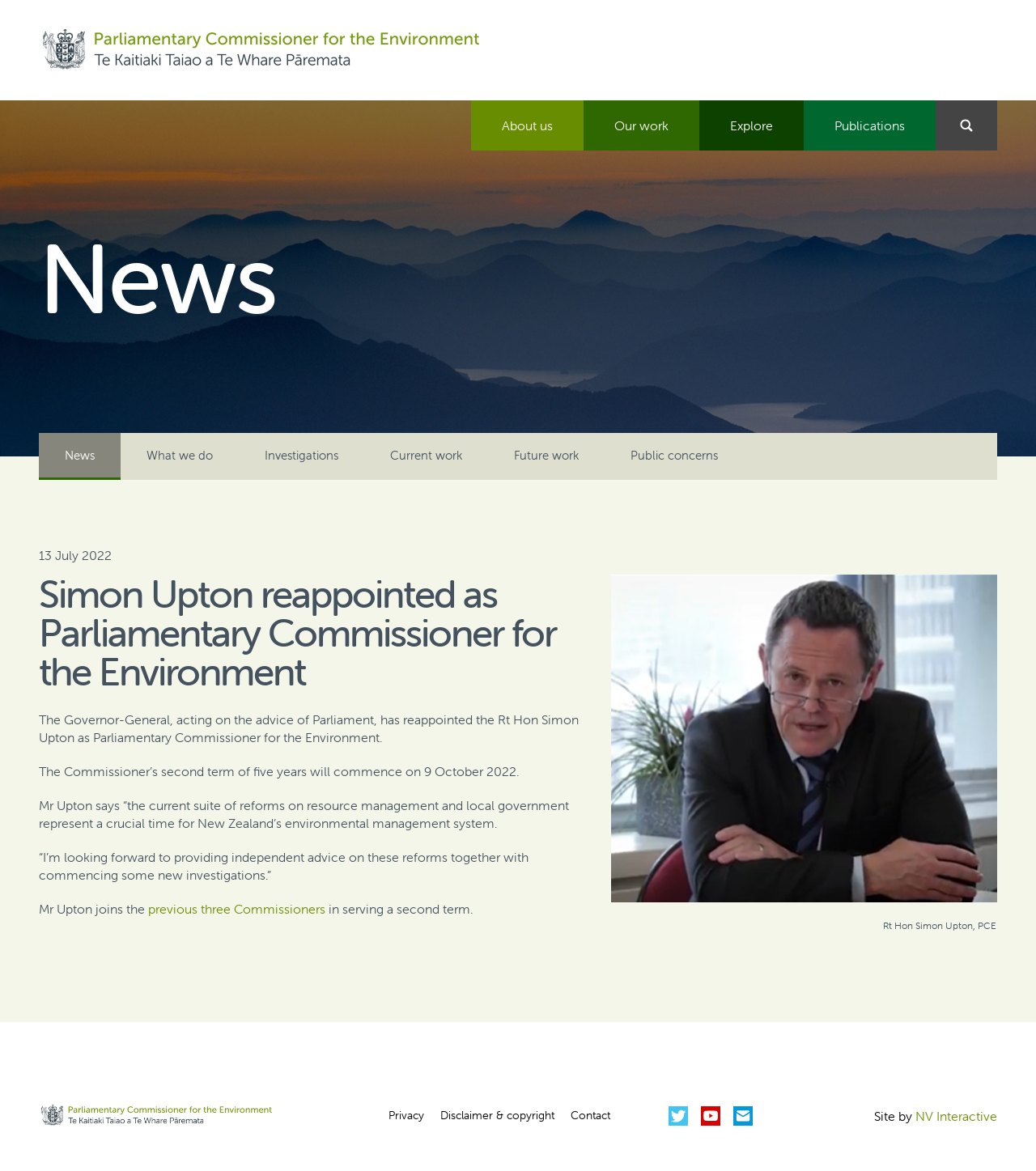Locate the bounding box coordinates of the clickable region necessary to complete the following instruction: "Click the 'About us' link". Provide the coordinates in the format of four float numbers between 0 and 1, i.e., [left, top, right, bottom].

[0.455, 0.086, 0.563, 0.129]